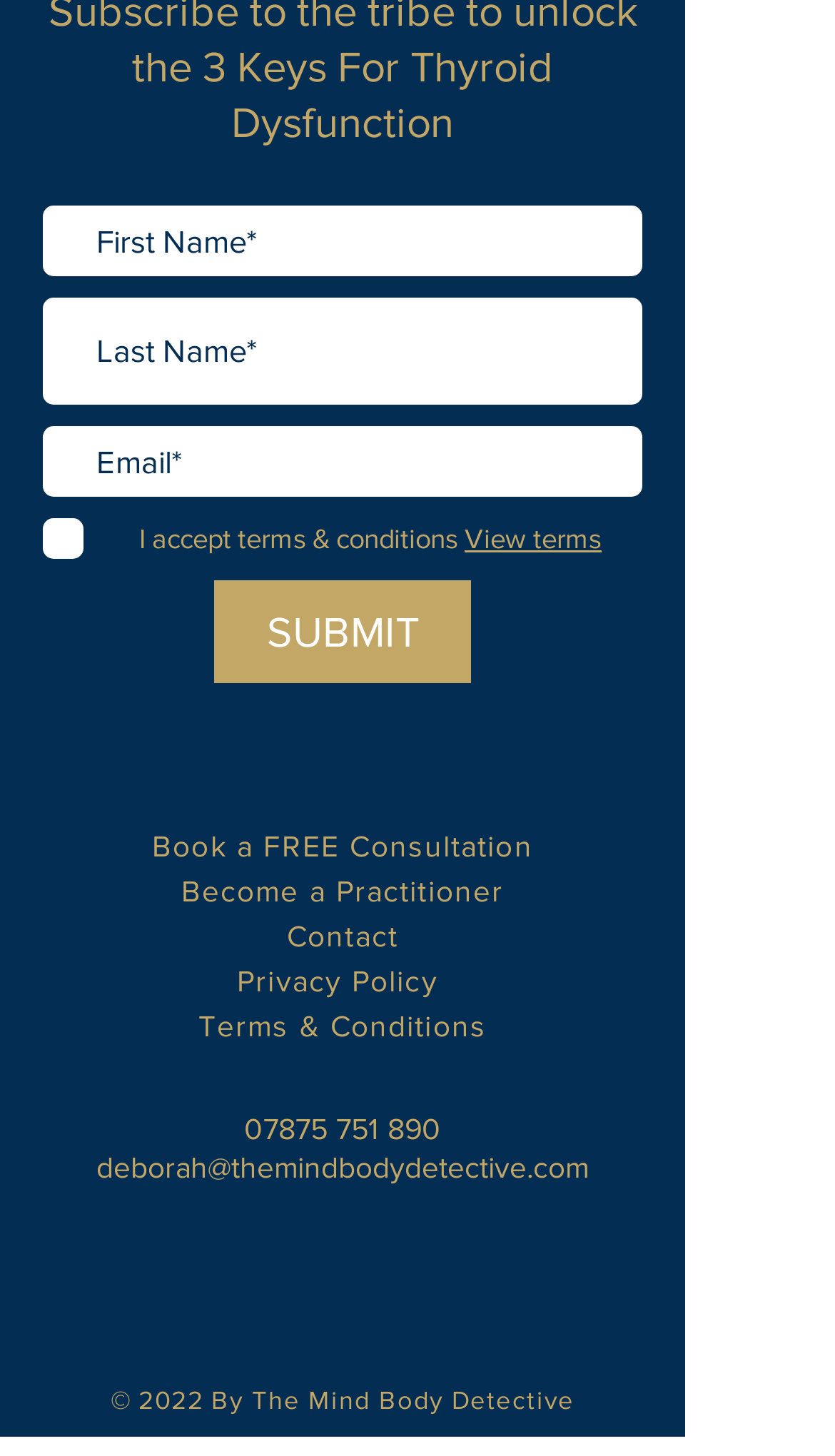Refer to the image and provide an in-depth answer to the question:
What is the year mentioned in the copyright text?

The StaticText element '© 2022 By The Mind Body Detective' contains the year '2022' which is likely to be the year of copyright.